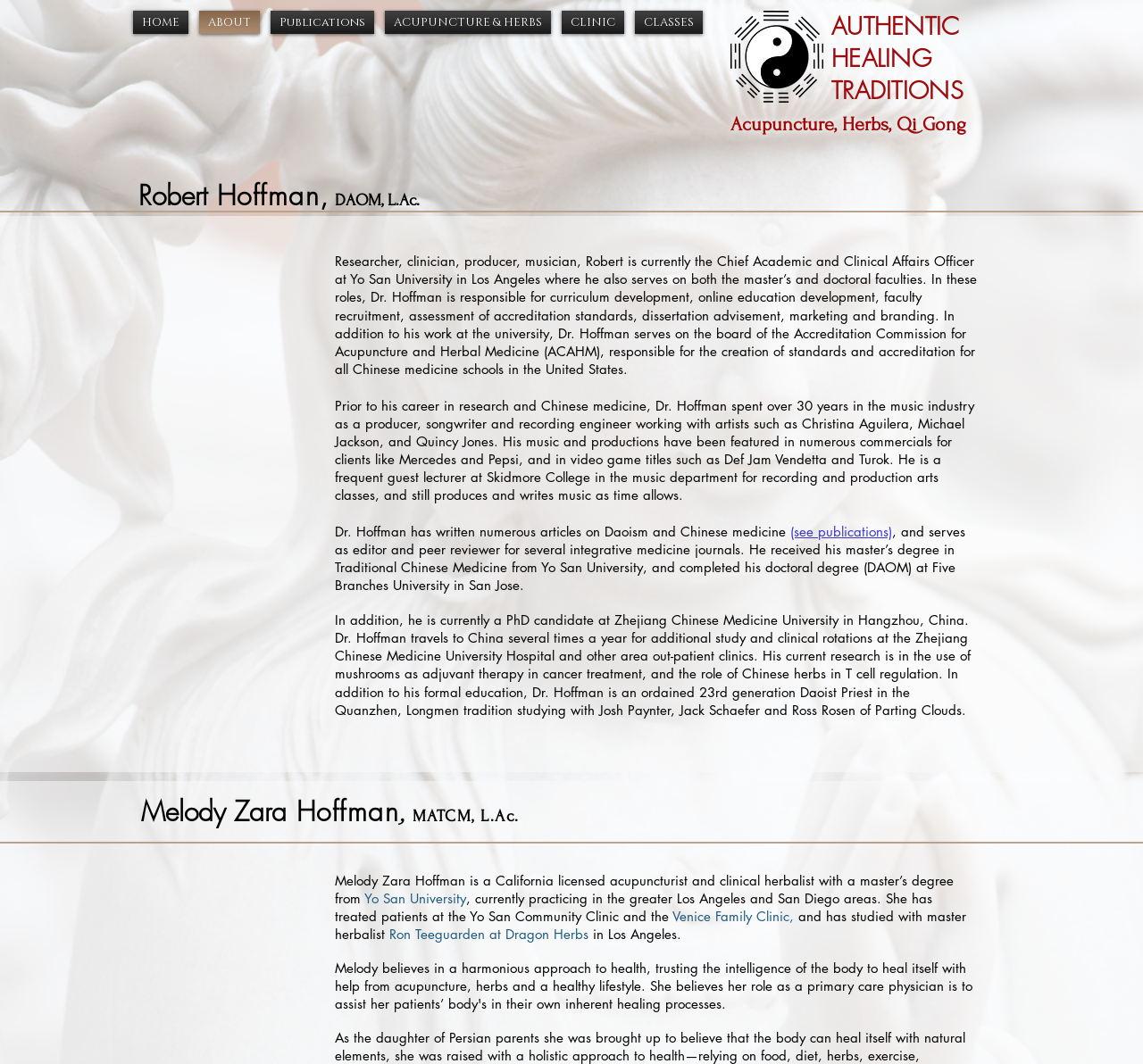Specify the bounding box coordinates of the area that needs to be clicked to achieve the following instruction: "Click HOME link".

[0.112, 0.01, 0.17, 0.032]